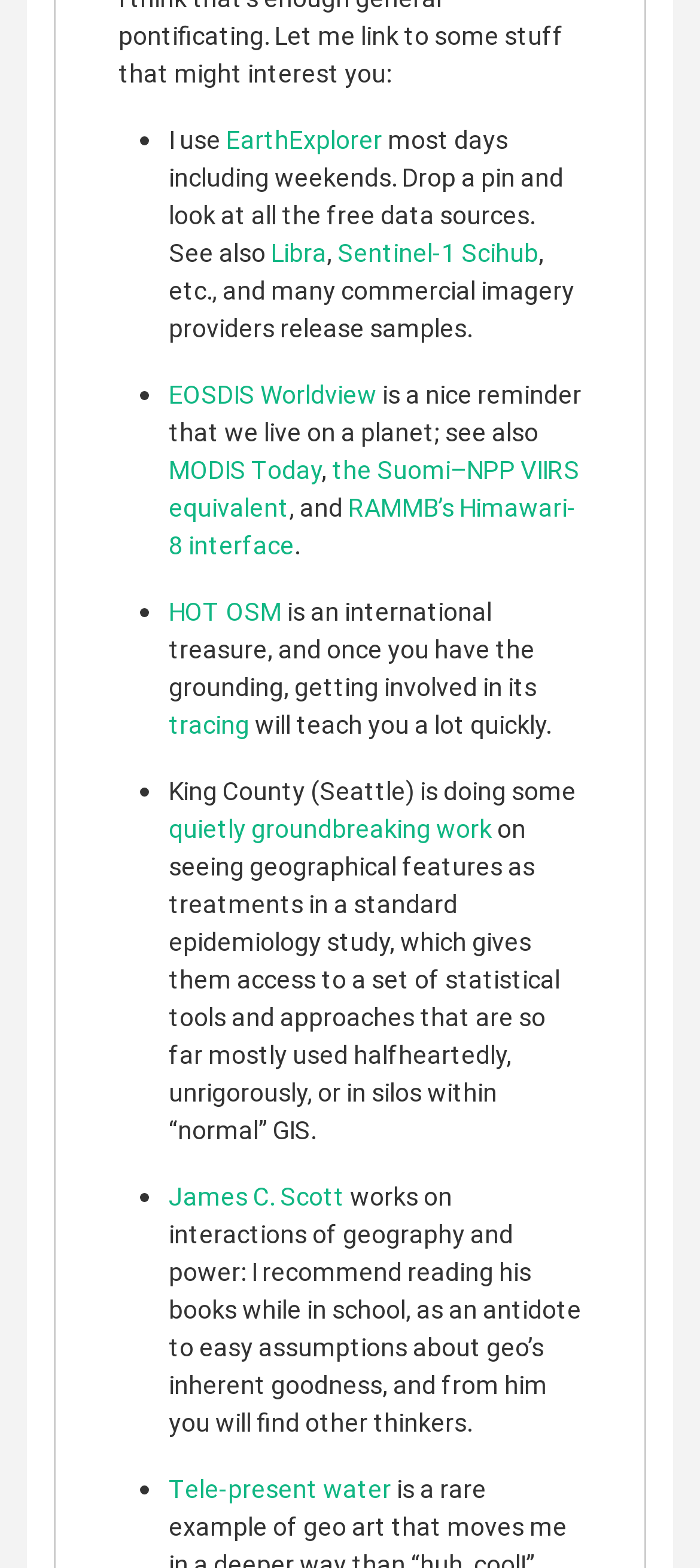Who is the author's recommended reading for geography and power? Examine the screenshot and reply using just one word or a brief phrase.

James C. Scott